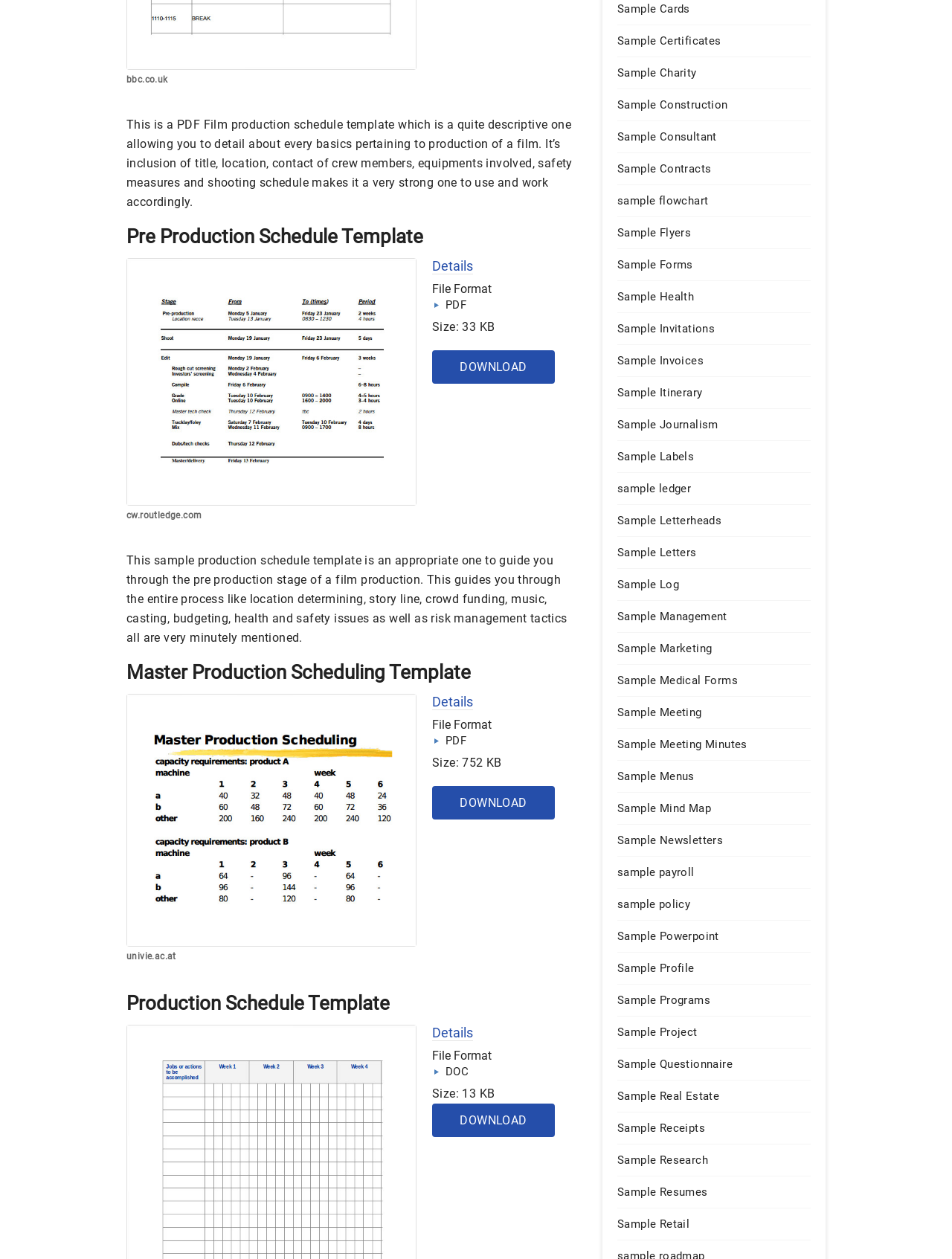What is the website's domain?
Refer to the screenshot and respond with a concise word or phrase.

bbc.co.uk